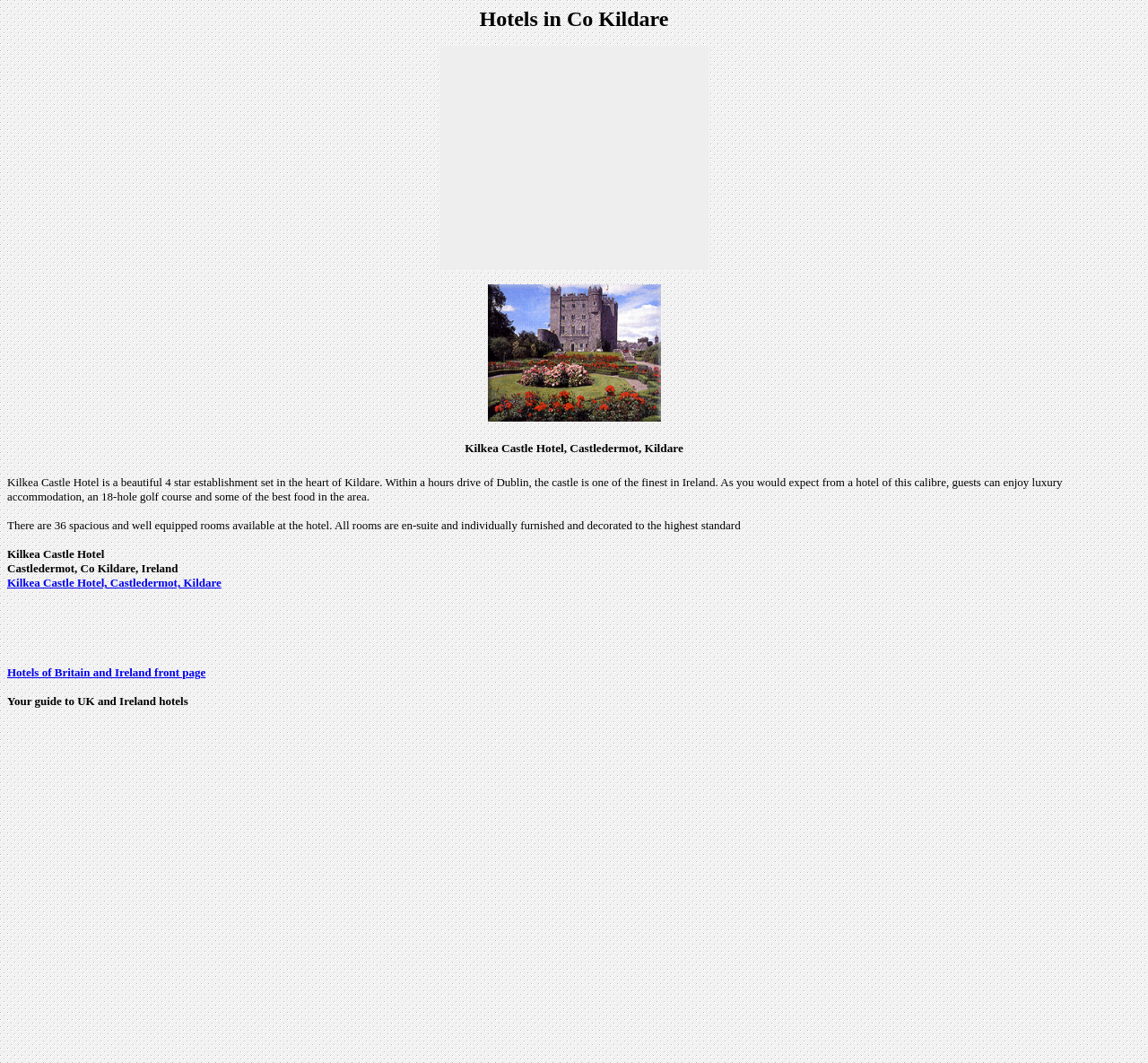What is the location of Kilkea Castle Hotel? Based on the image, give a response in one word or a short phrase.

Castledermot, Co Kildare, Ireland